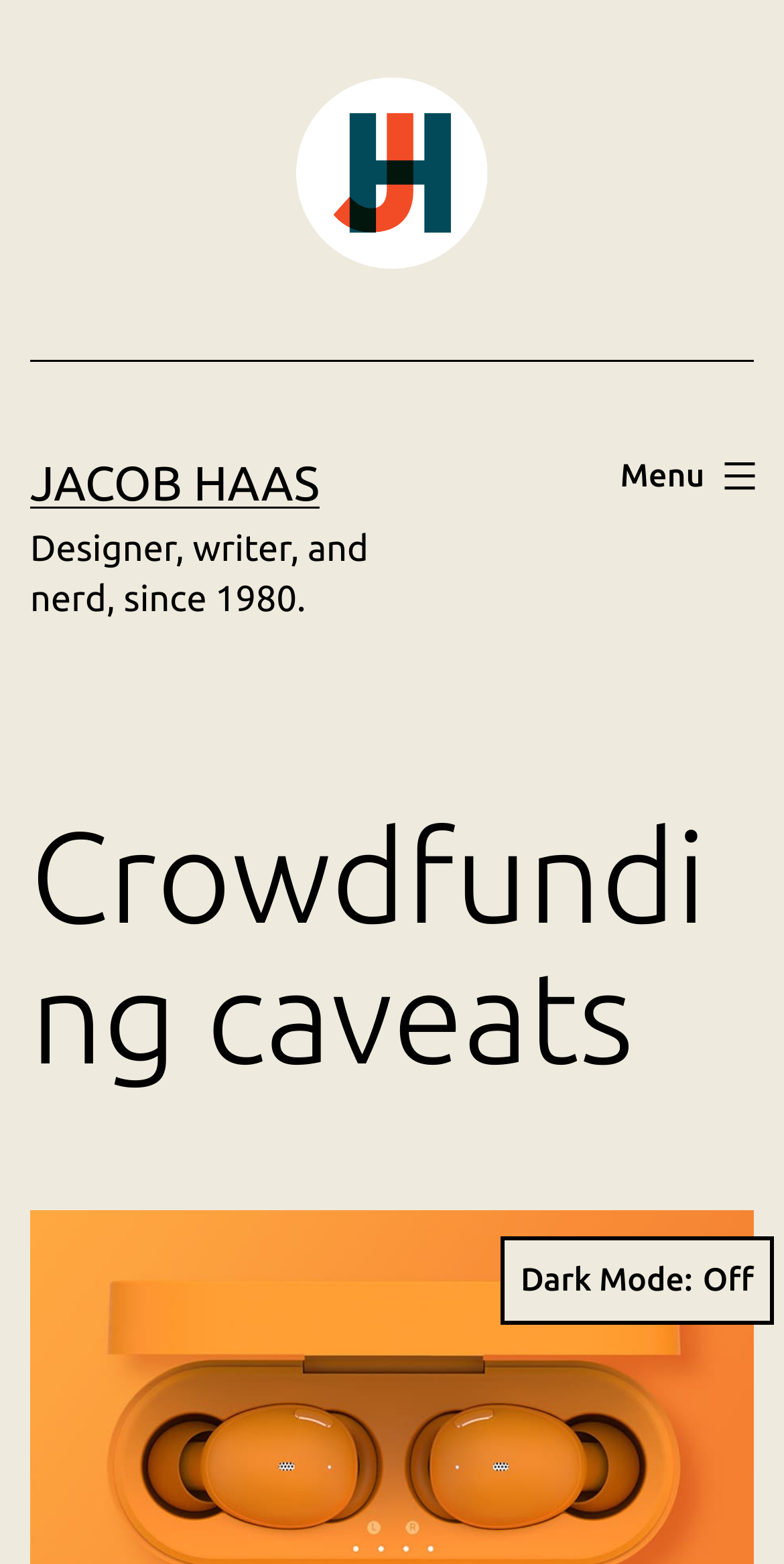What is the name of the person?
Please interpret the details in the image and answer the question thoroughly.

I found this answer by looking at the link element with the text 'Jacob Haas' and also the image element with the same text, which suggests that it is the name of the person.